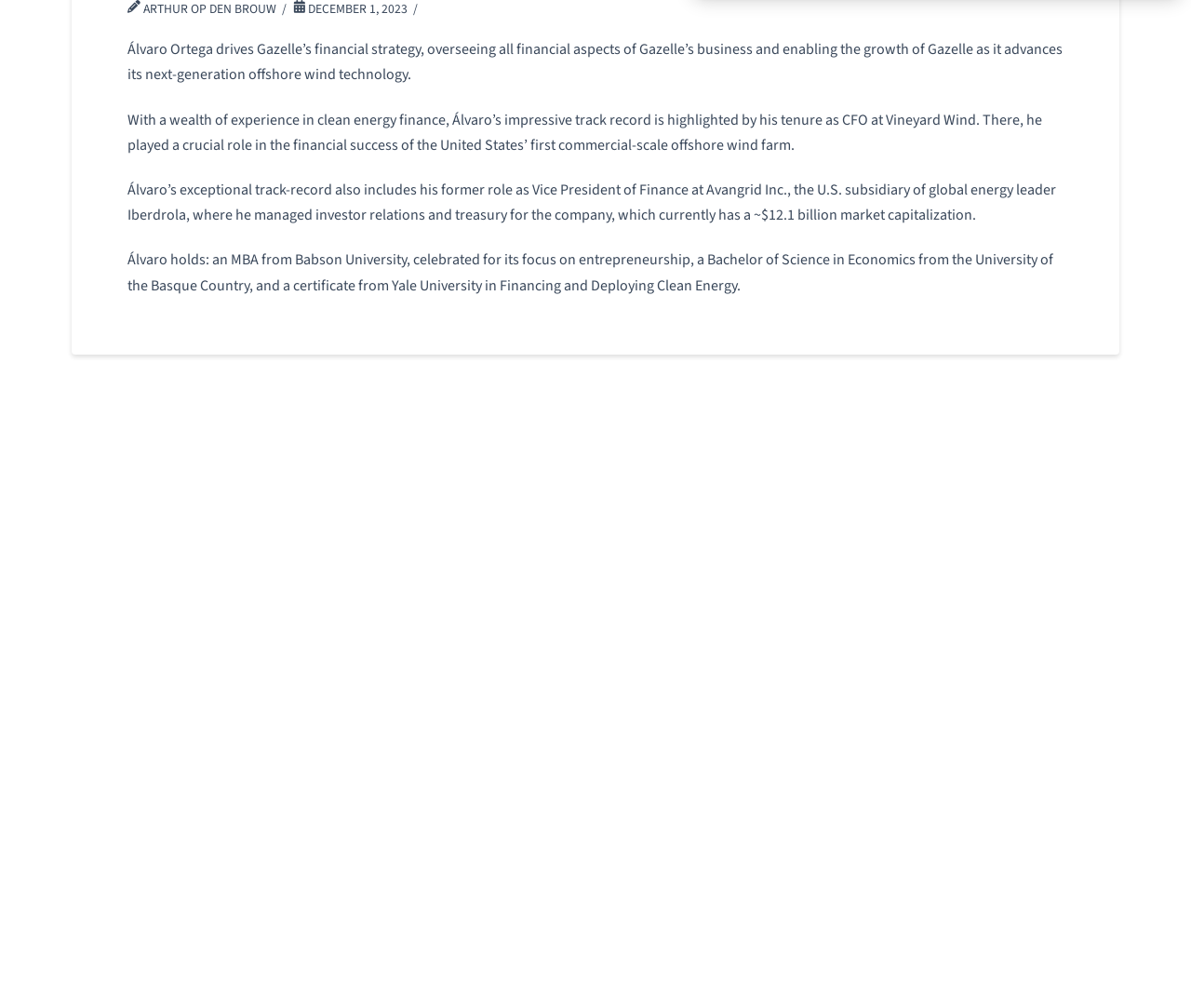Determine the bounding box coordinates of the region that needs to be clicked to achieve the task: "View the about page".

[0.289, 0.554, 0.321, 0.582]